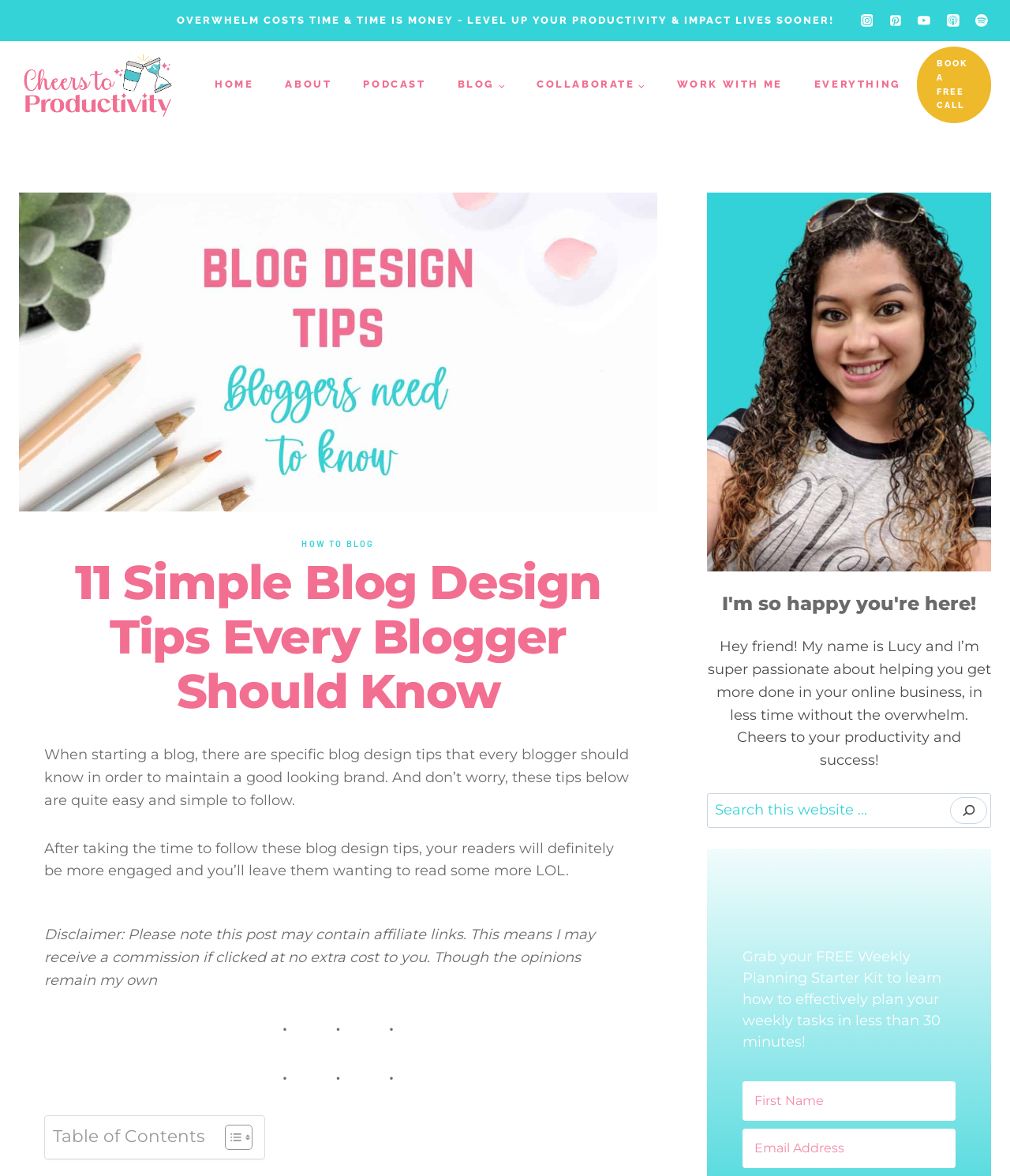Utilize the information from the image to answer the question in detail:
What is the topic of the blog post?

The topic of the blog post is about simple blog design tips that every blogger should know, as indicated by the heading '11 Simple Blog Design Tips Every Blogger Should Know'.